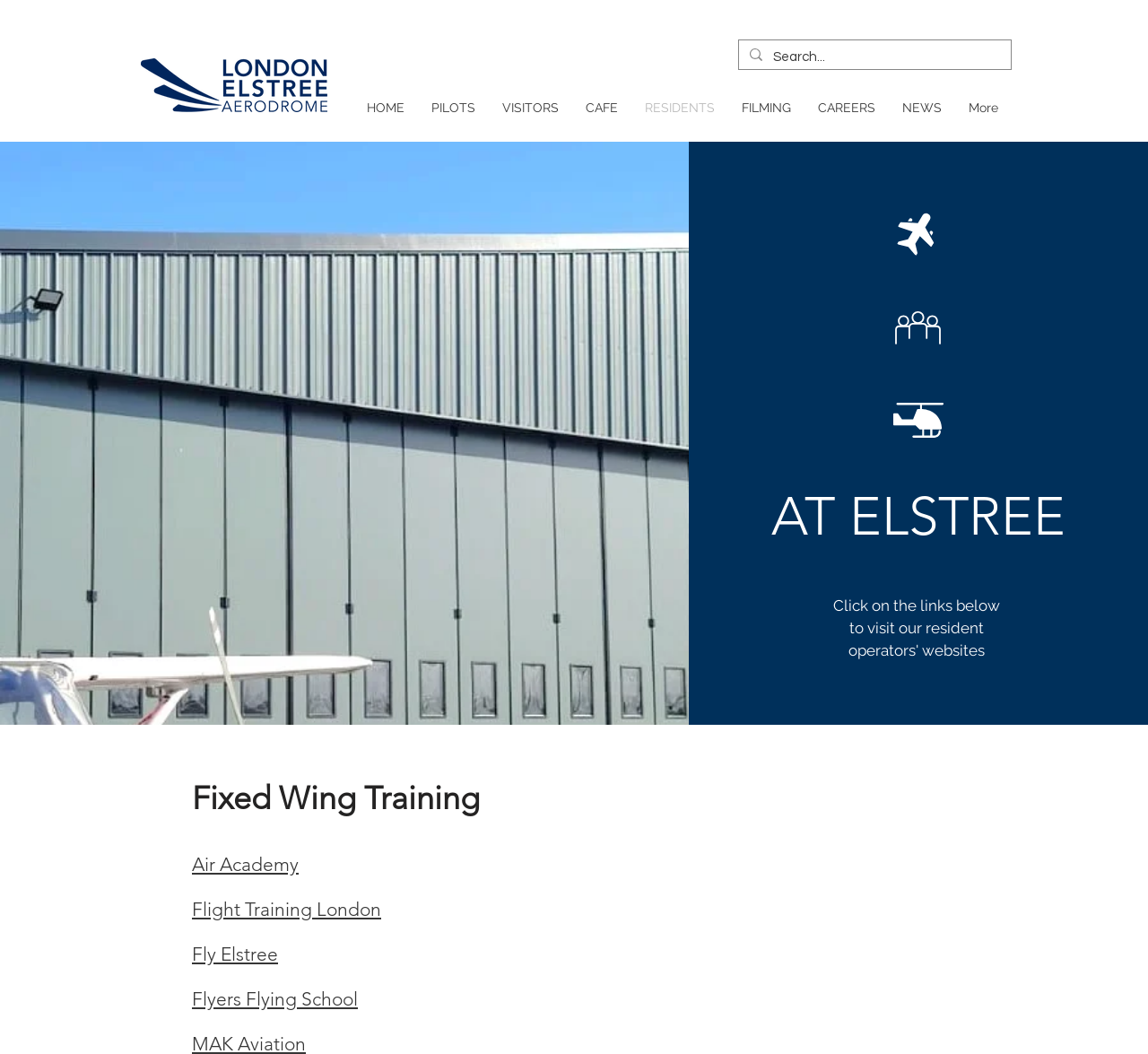Indicate the bounding box coordinates of the element that needs to be clicked to satisfy the following instruction: "Read the privacy policy". The coordinates should be four float numbers between 0 and 1, i.e., [left, top, right, bottom].

None